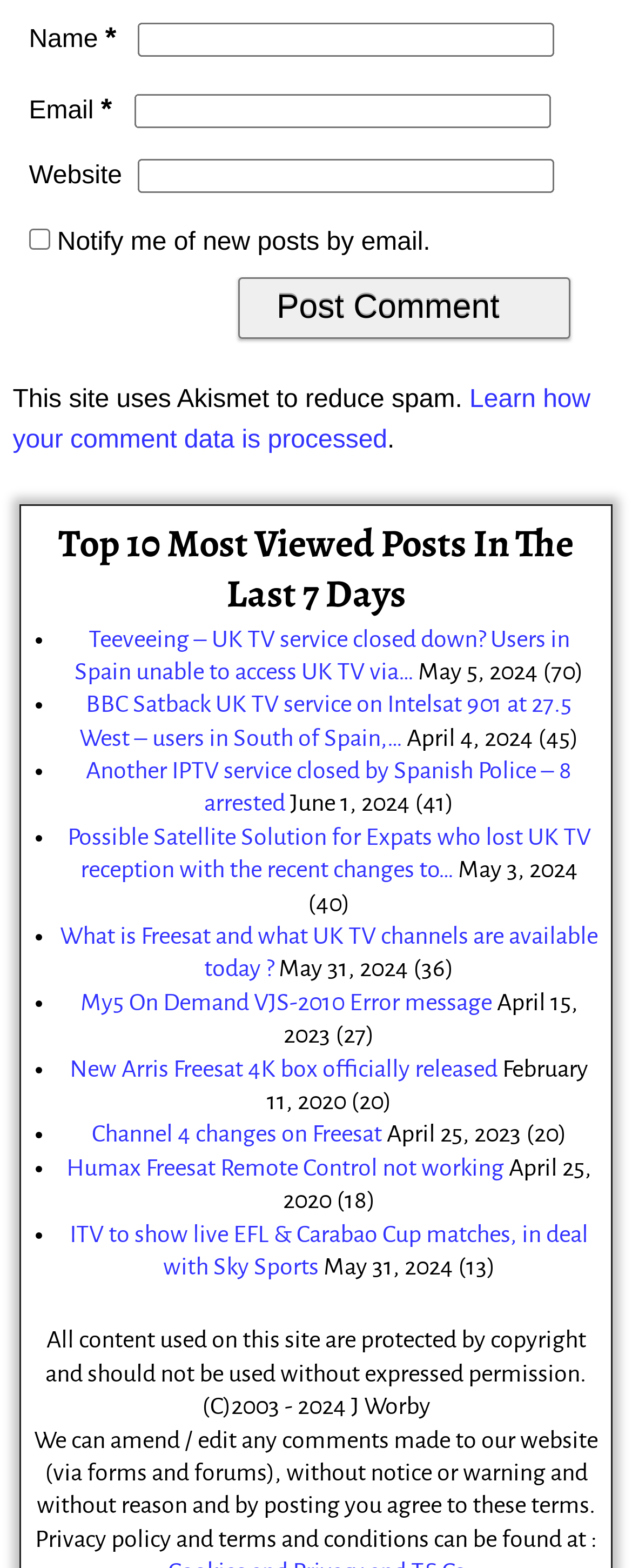What is the website's policy on editing comments?
Look at the image and answer the question with a single word or phrase.

Can be edited without notice or warning